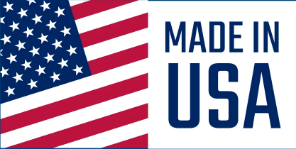What does the image symbolize?
Offer a detailed and full explanation in response to the question.

This graphic symbolizes the commitment to quality and craftsmanship associated with products made in the United States, reflecting a strong ethos of local production and support for domestic industries.